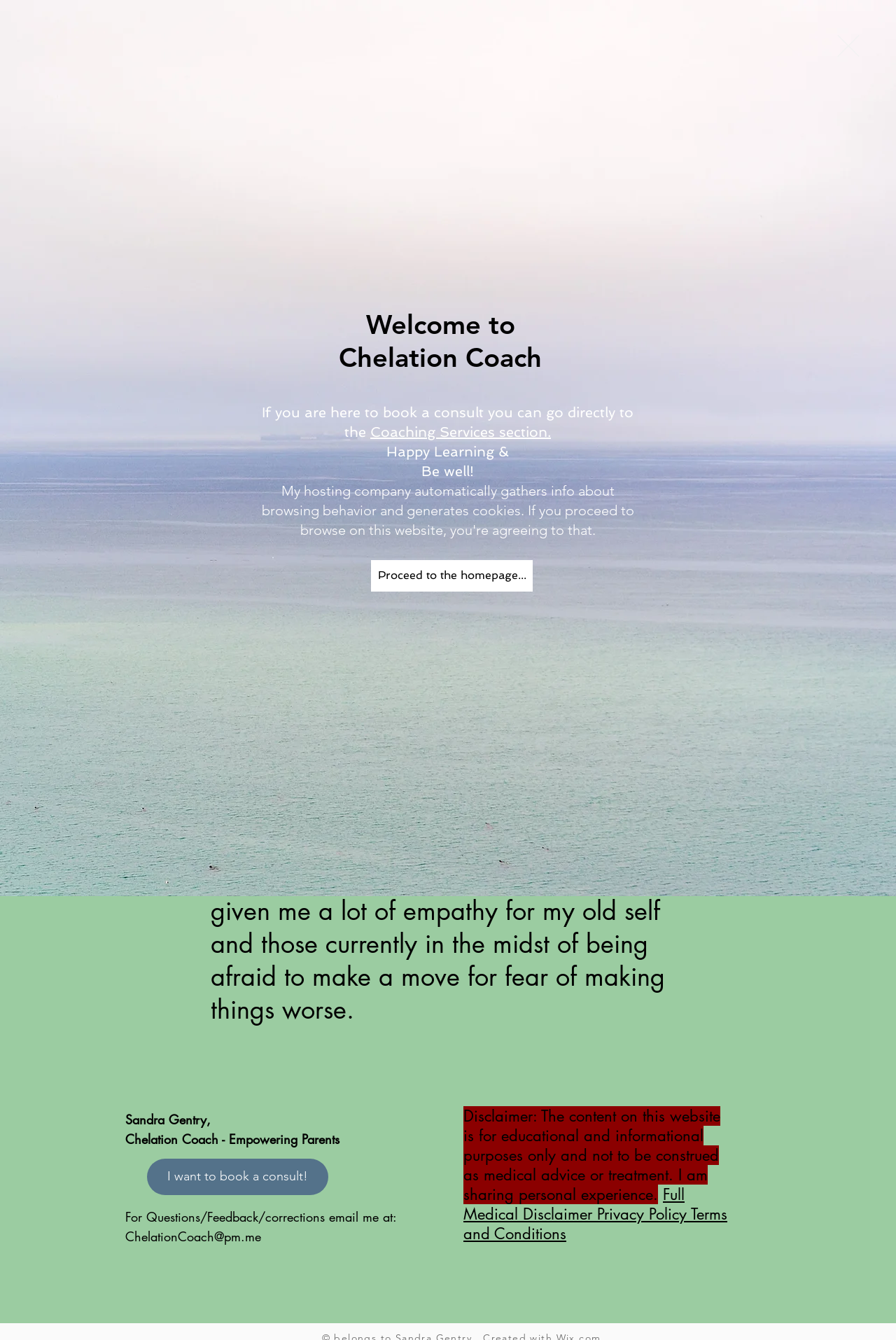What is the disclaimer about? Analyze the screenshot and reply with just one word or a short phrase.

Medical advice